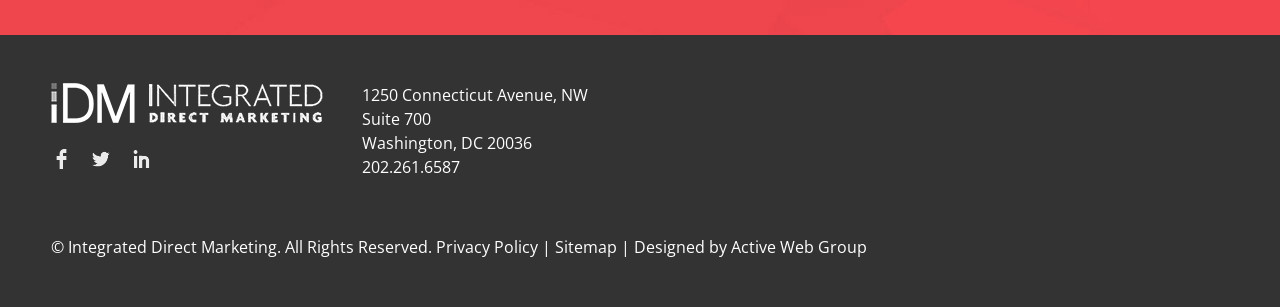From the screenshot, find the bounding box of the UI element matching this description: "202.261.6587". Supply the bounding box coordinates in the form [left, top, right, bottom], each a float between 0 and 1.

[0.282, 0.509, 0.359, 0.581]